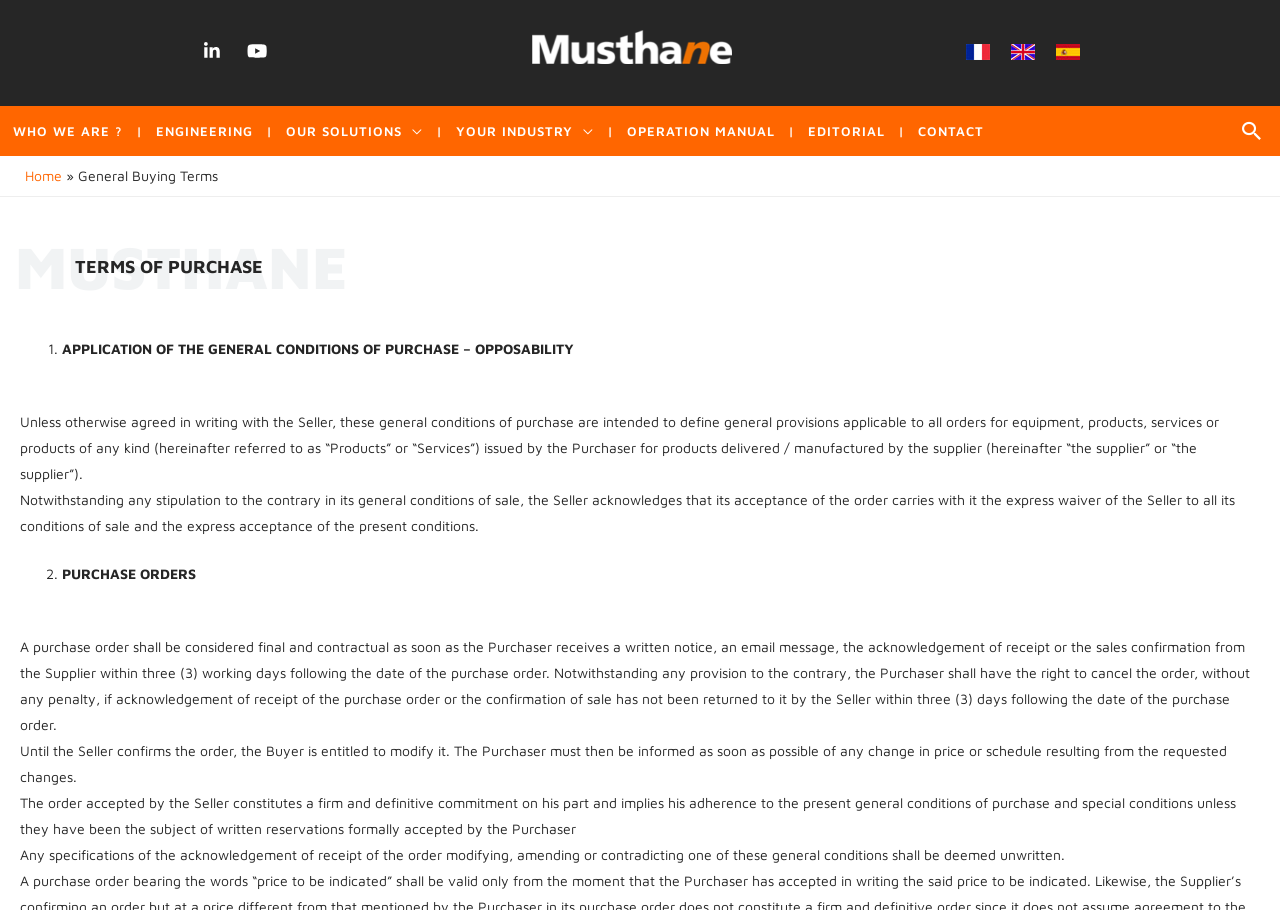Identify the bounding box coordinates for the UI element described as: "Engineering". The coordinates should be provided as four floats between 0 and 1: [left, top, right, bottom].

[0.112, 0.117, 0.208, 0.172]